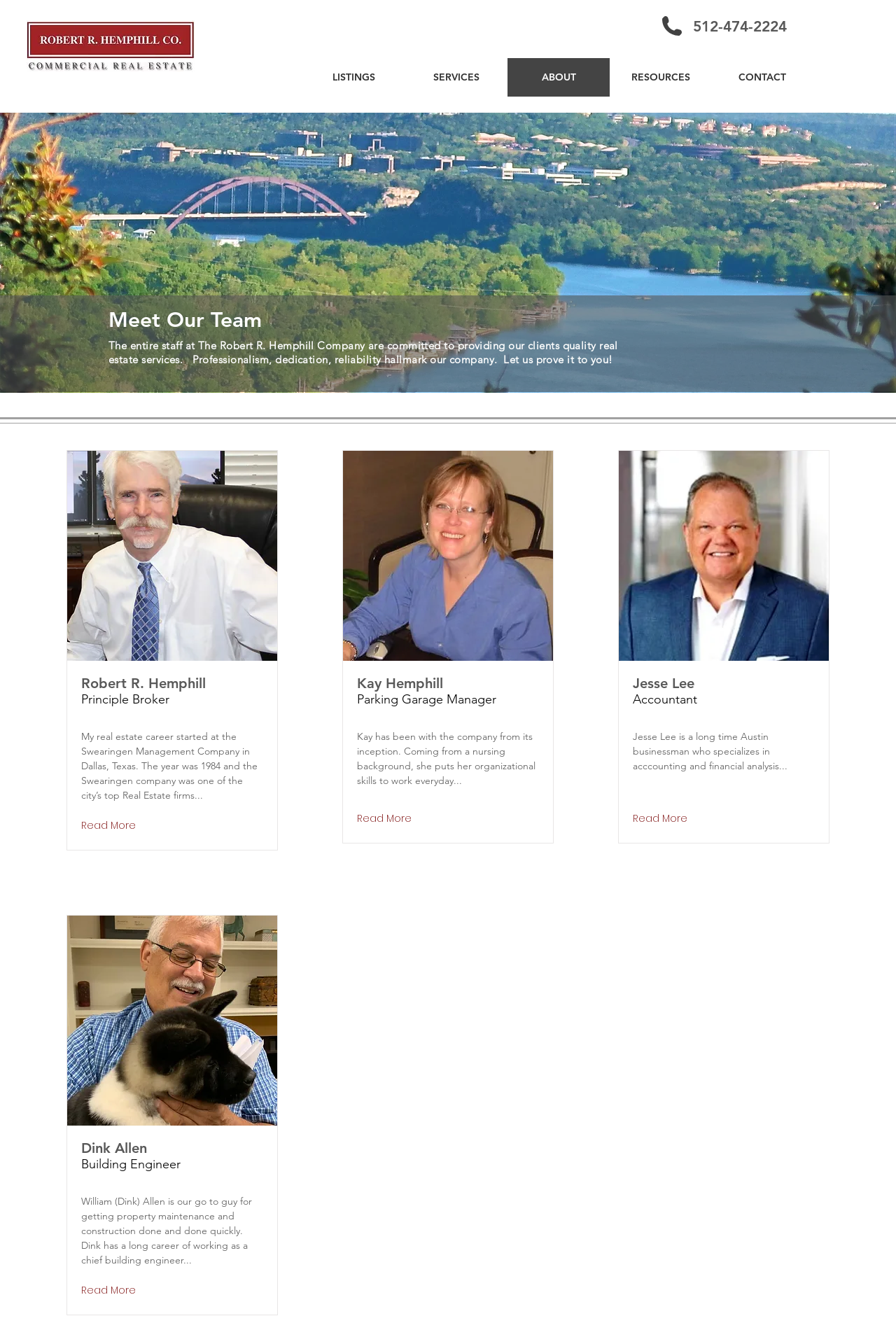Answer the question below with a single word or a brief phrase: 
What is the company's focus?

Real Estate